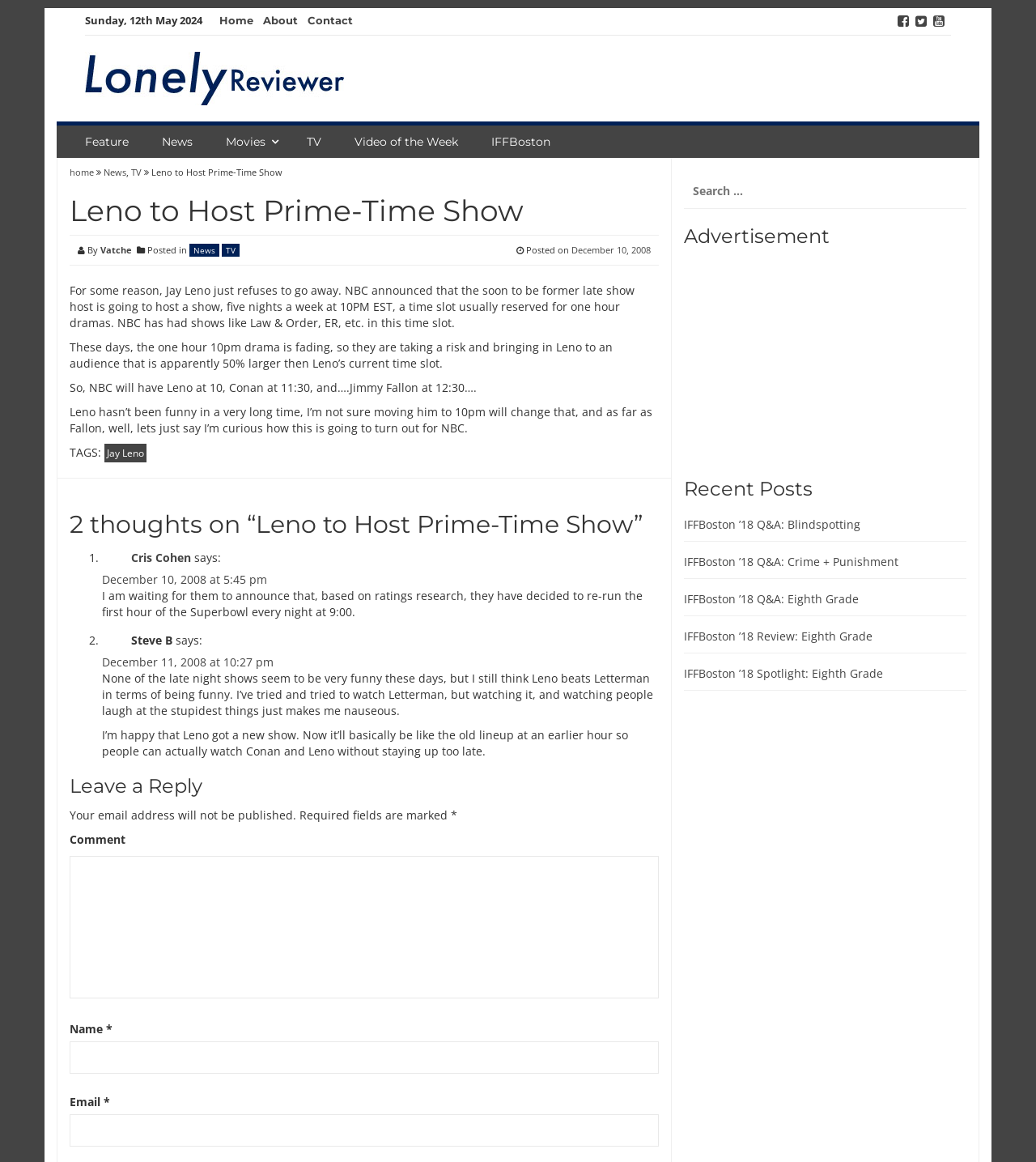Please indicate the bounding box coordinates of the element's region to be clicked to achieve the instruction: "Click on the 'IFFBoston ’18 Q&A: Blindspotting' link". Provide the coordinates as four float numbers between 0 and 1, i.e., [left, top, right, bottom].

[0.66, 0.444, 0.83, 0.458]